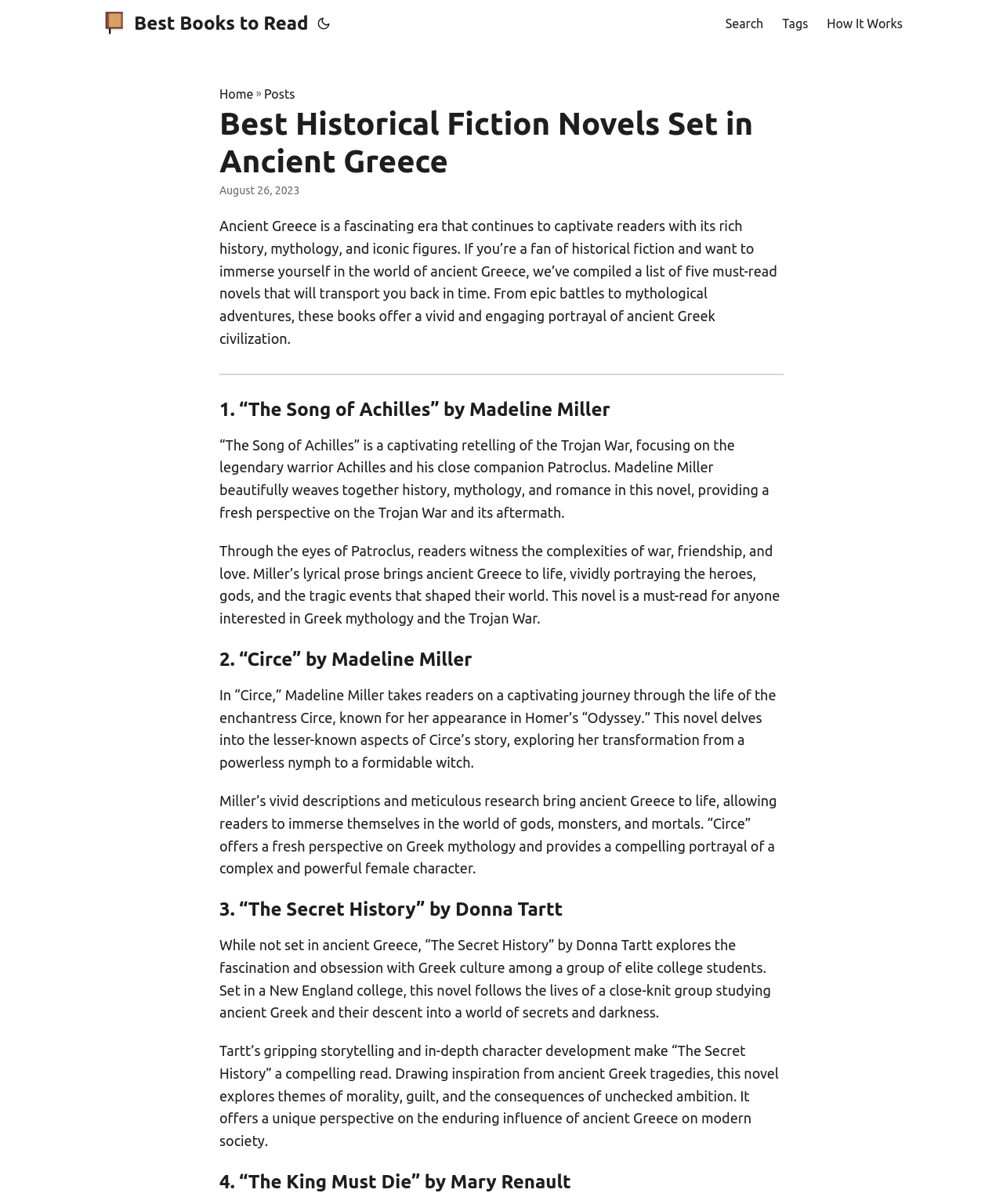Can you locate the main headline on this webpage and provide its text content?

Best Historical Fiction Novels Set in Ancient Greece